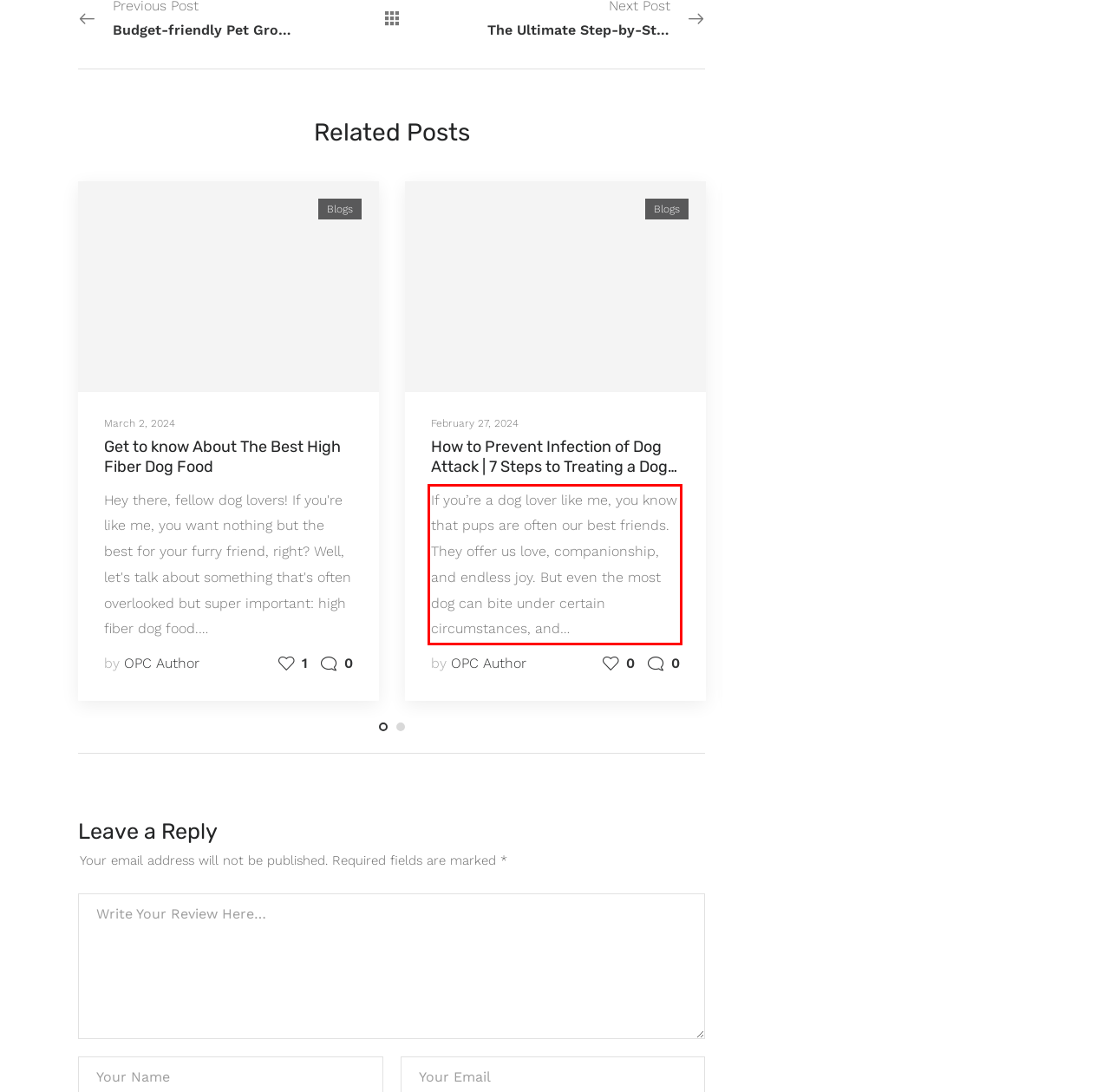You are provided with a screenshot of a webpage that includes a UI element enclosed in a red rectangle. Extract the text content inside this red rectangle.

If you’re a dog lover like me, you know that pups are often our best friends. They offer us love, companionship, and endless joy. But even the most dog can bite under certain circumstances, and…